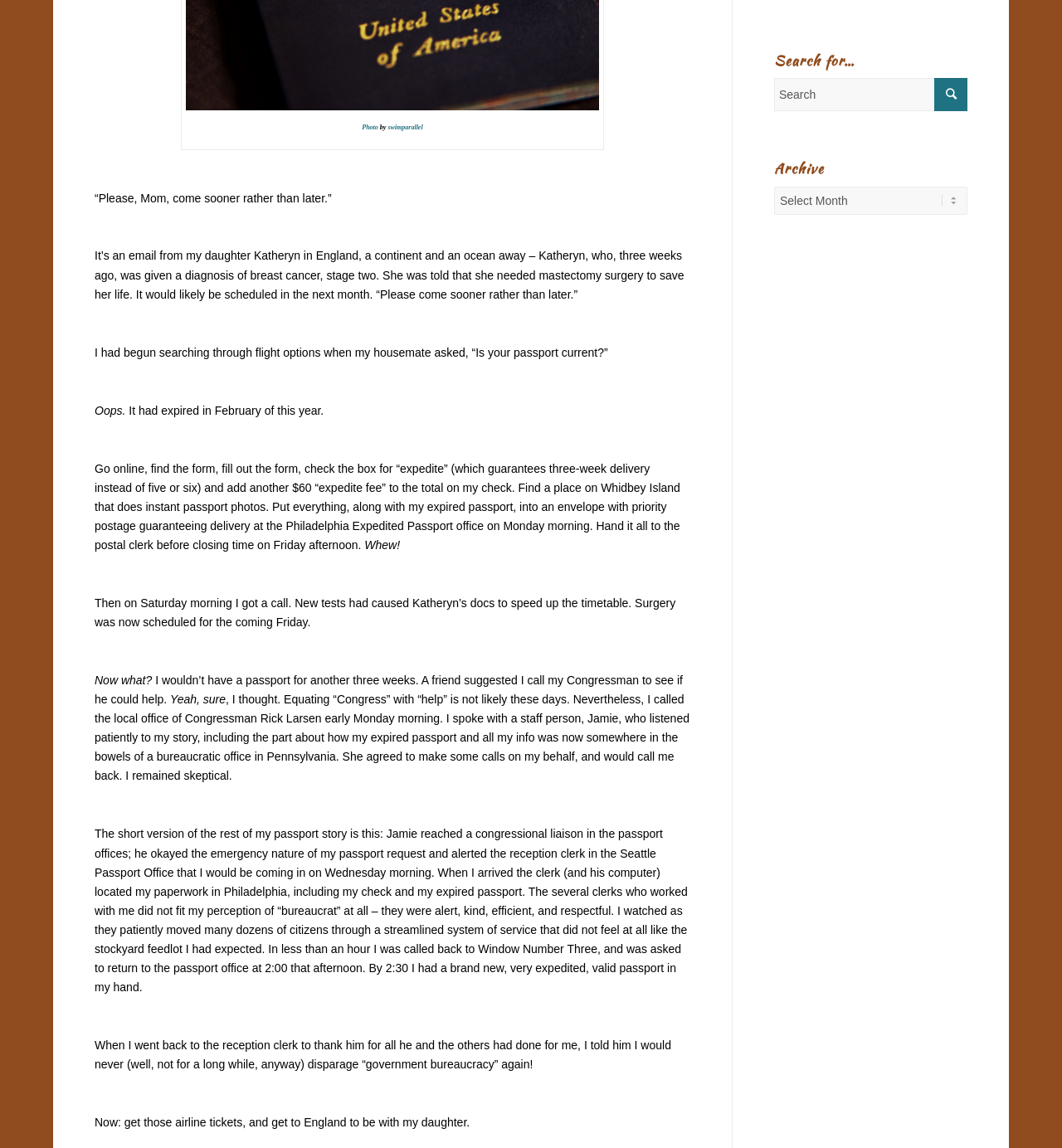Find the bounding box coordinates of the UI element according to this description: "value=""".

[0.88, 0.068, 0.911, 0.097]